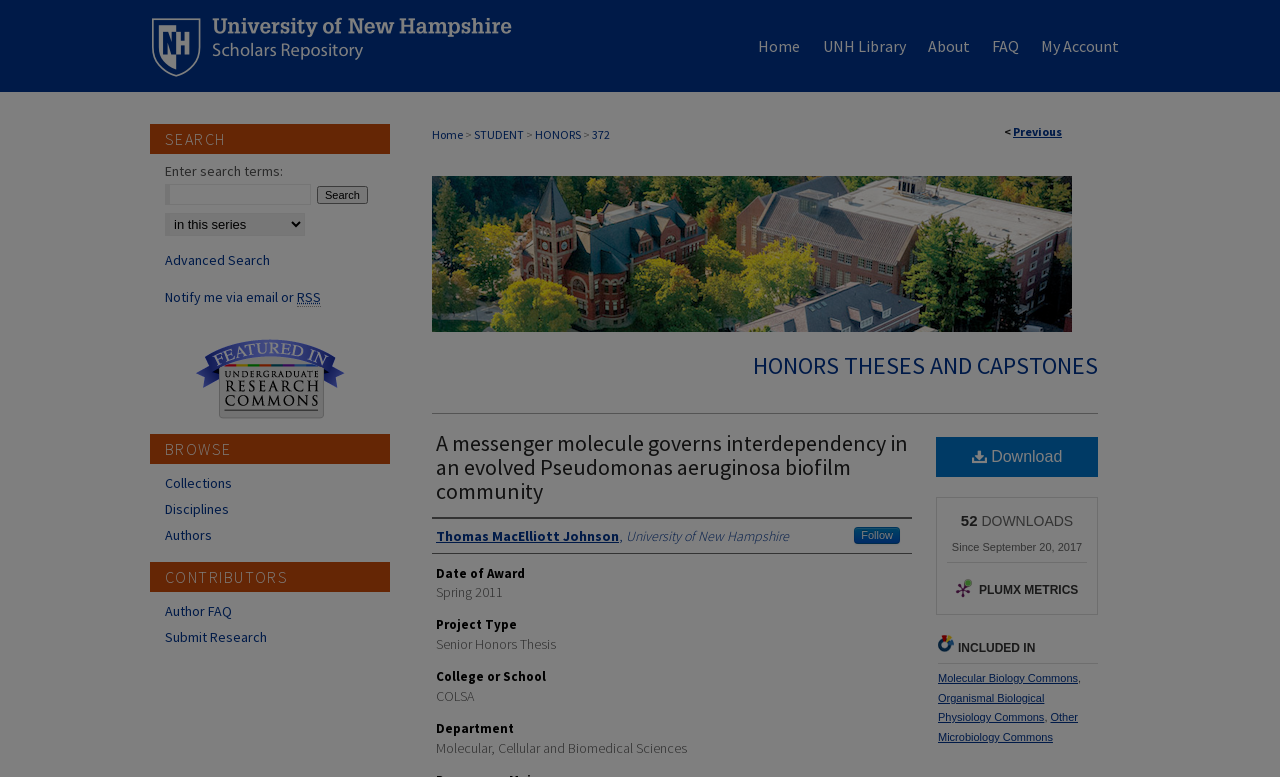Please identify the bounding box coordinates of the area that needs to be clicked to follow this instruction: "View the 'INCLUDED IN' section".

[0.733, 0.817, 0.858, 0.854]